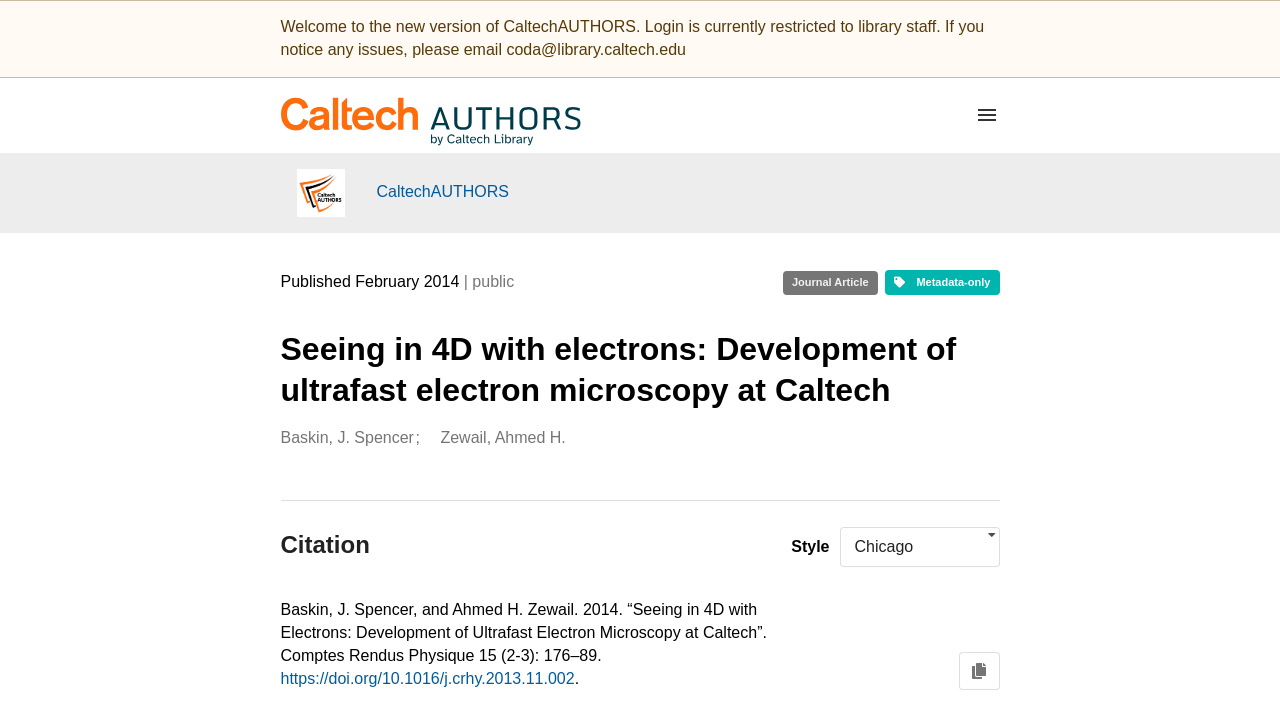Please identify the bounding box coordinates of the clickable region that I should interact with to perform the following instruction: "View the publication details". The coordinates should be expressed as four float numbers between 0 and 1, i.e., [left, top, right, bottom].

[0.219, 0.46, 0.781, 0.575]